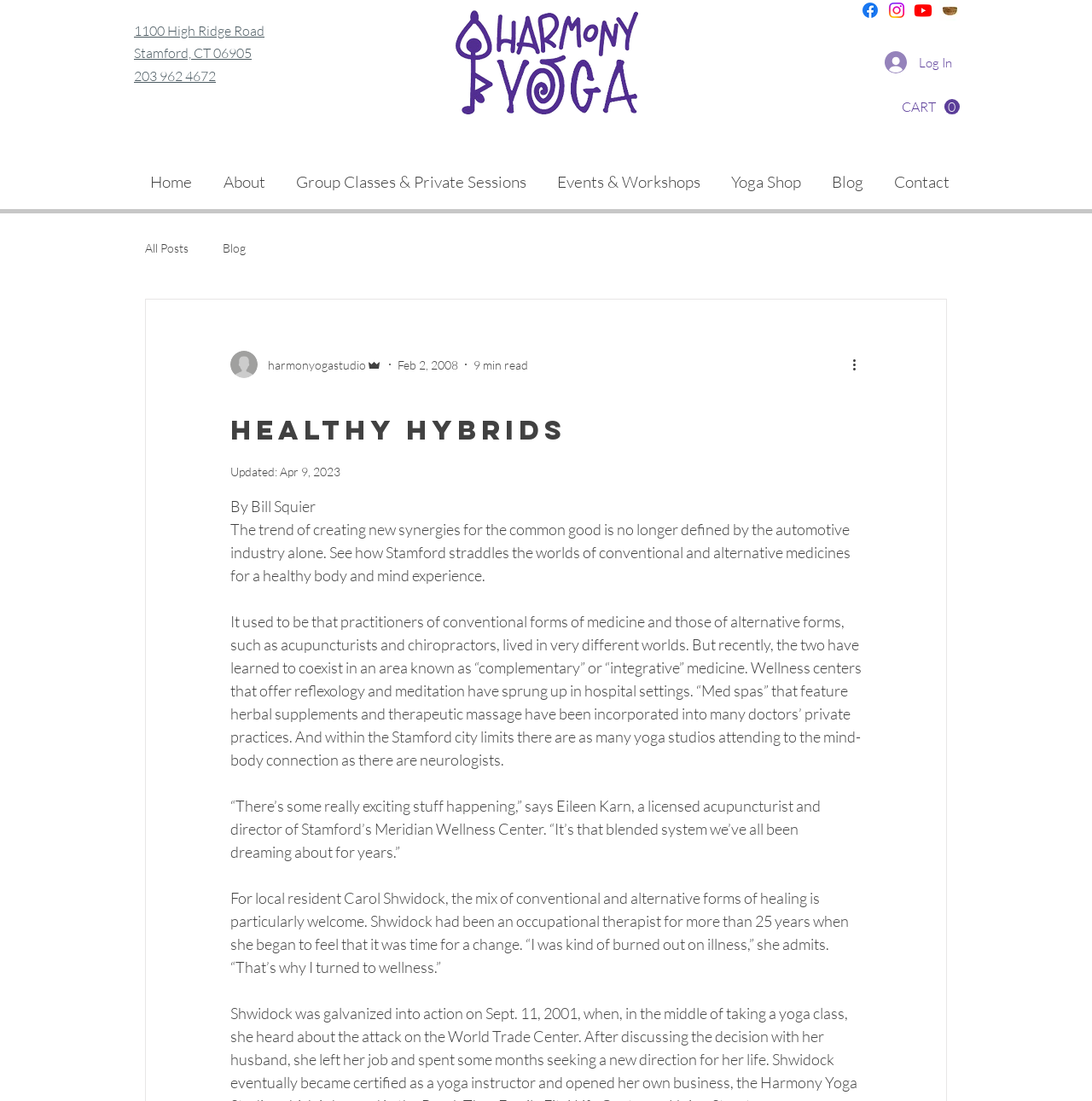Please identify the bounding box coordinates of the element on the webpage that should be clicked to follow this instruction: "Go to next post". The bounding box coordinates should be given as four float numbers between 0 and 1, formatted as [left, top, right, bottom].

None